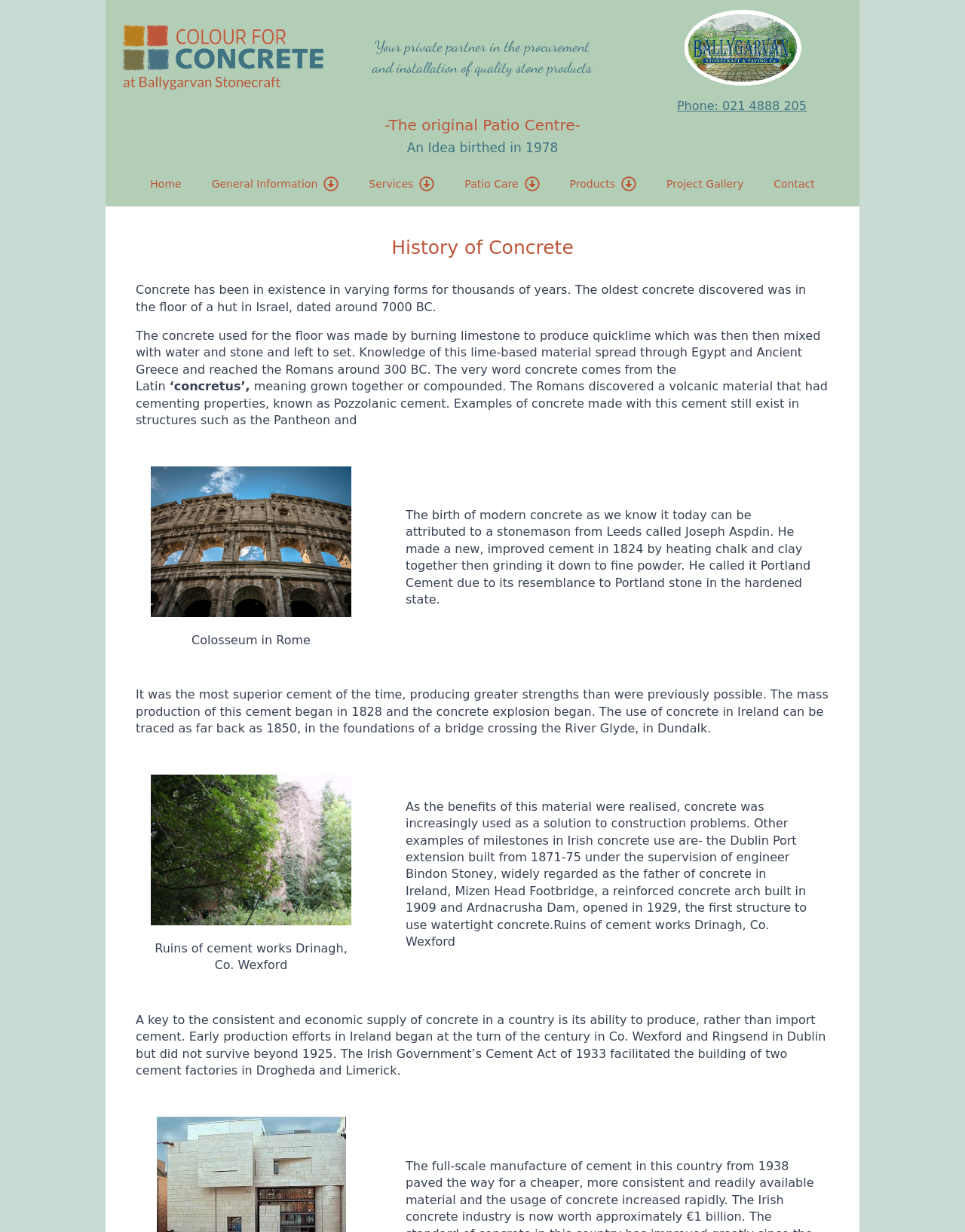Based on the visual content of the image, answer the question thoroughly: What is the year when the Irish Government's Cement Act was passed?

I found the answer by reading the text that describes the history of concrete in Ireland, specifically the part that mentions the Irish Government's Cement Act of 1933, which facilitated the building of two cement factories in Drogheda and Limerick.